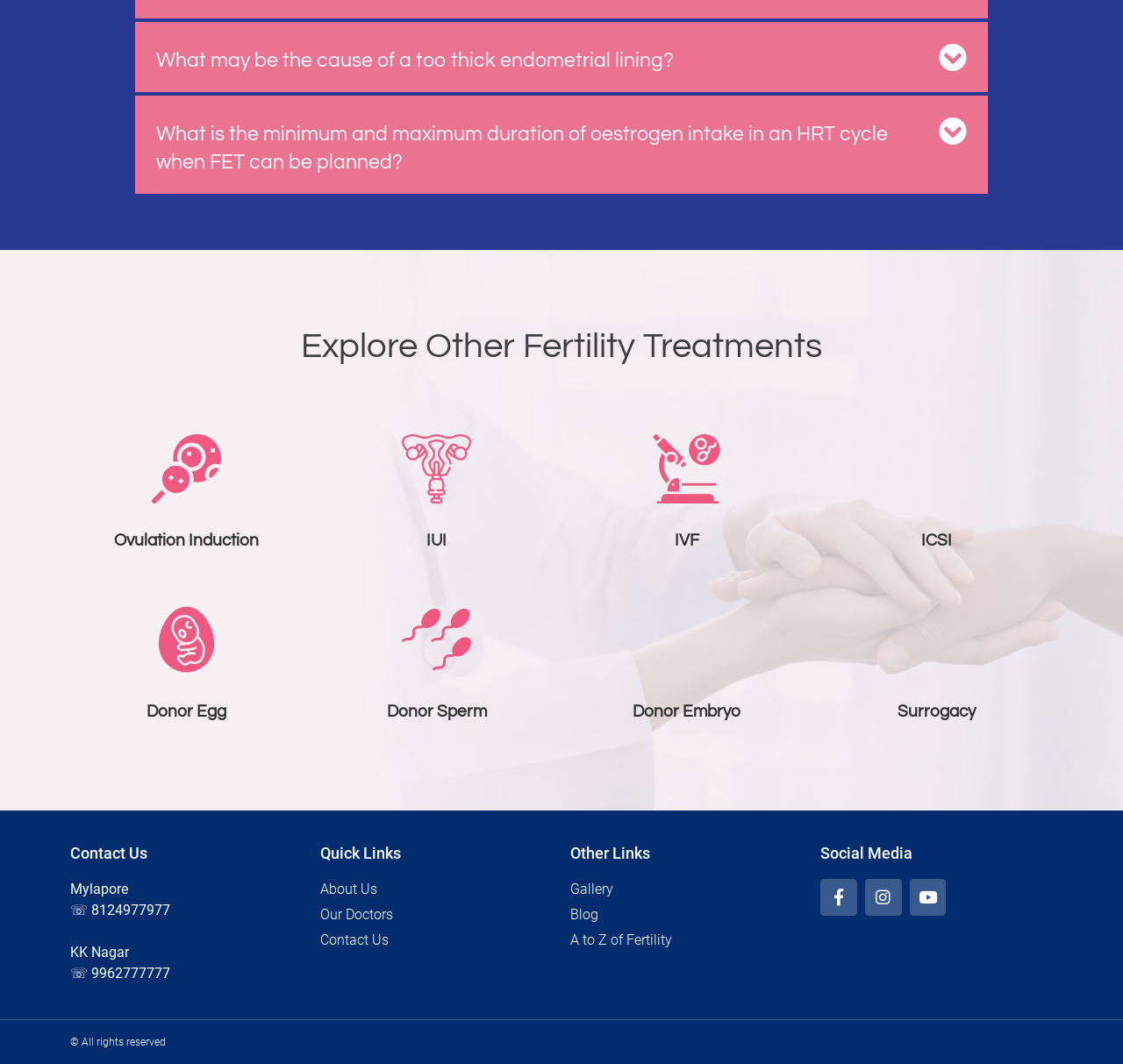Please identify the bounding box coordinates of the element I should click to complete this instruction: 'Follow the clinic on Facebook'. The coordinates should be given as four float numbers between 0 and 1, like this: [left, top, right, bottom].

[0.73, 0.826, 0.763, 0.86]